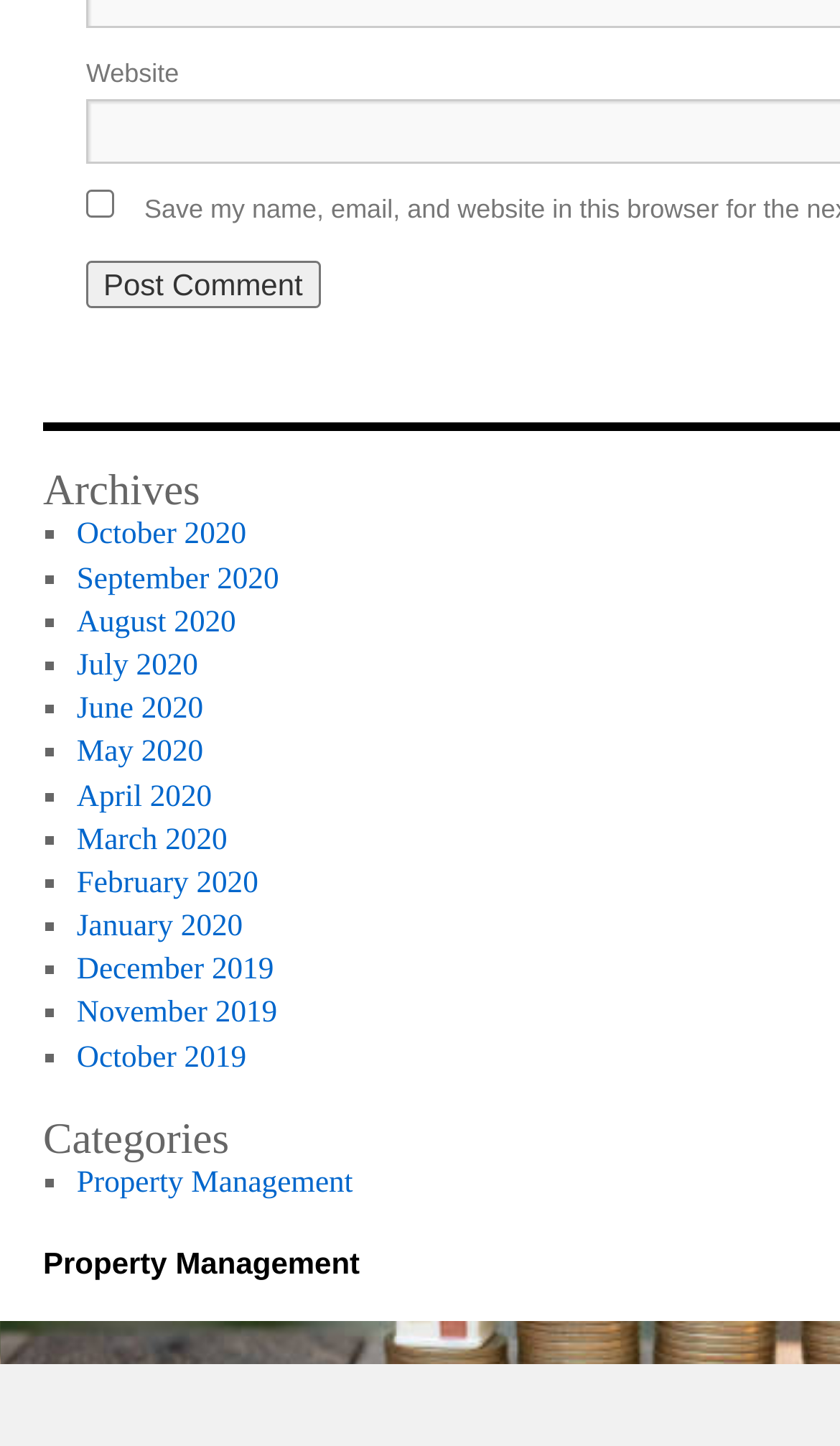What is the position of the 'Post Comment' button? Examine the screenshot and reply using just one word or a brief phrase.

Below the checkbox